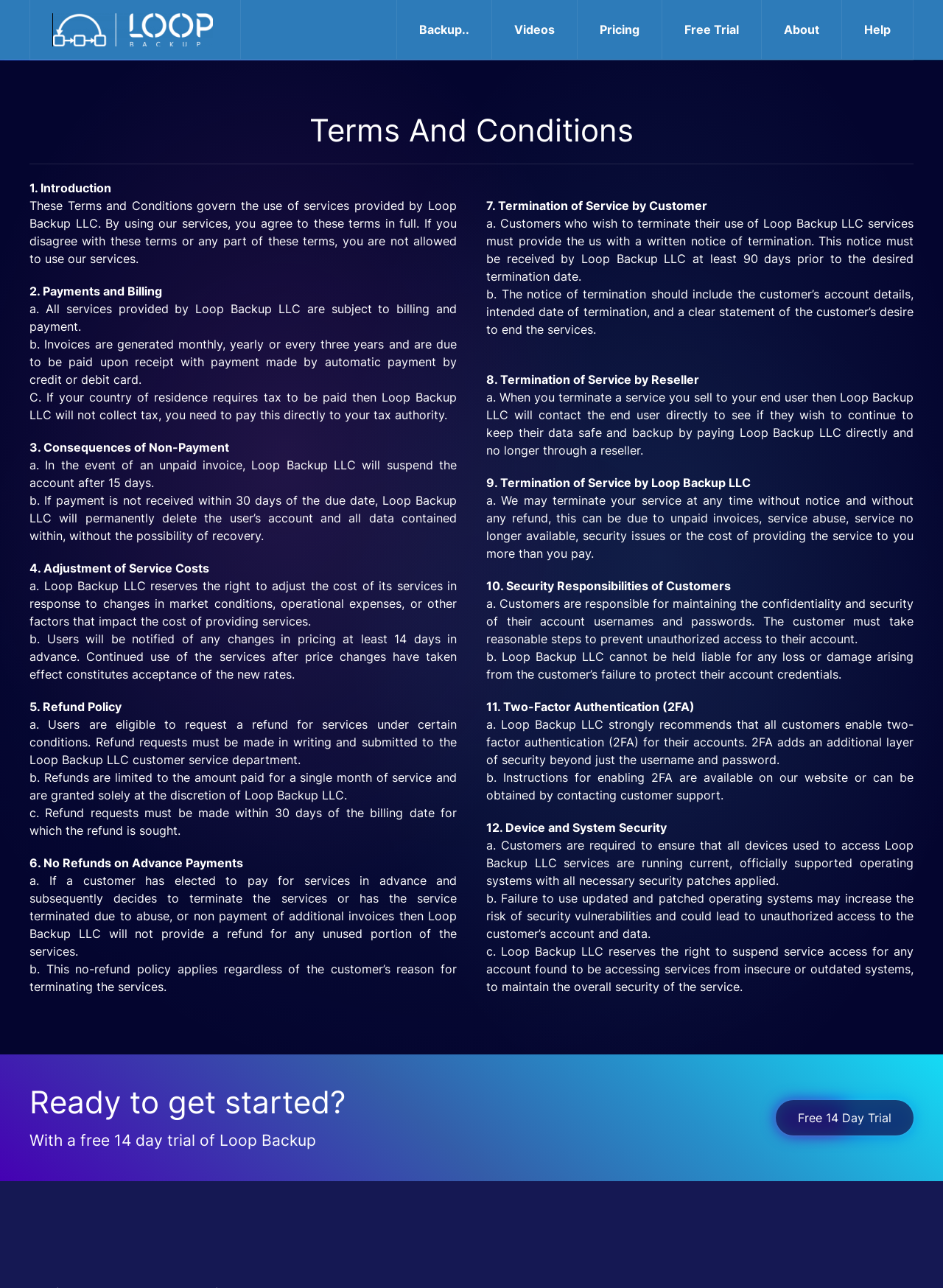Determine the bounding box coordinates for the region that must be clicked to execute the following instruction: "Click the 'Free 14 Day Trial' link".

[0.823, 0.854, 0.969, 0.882]